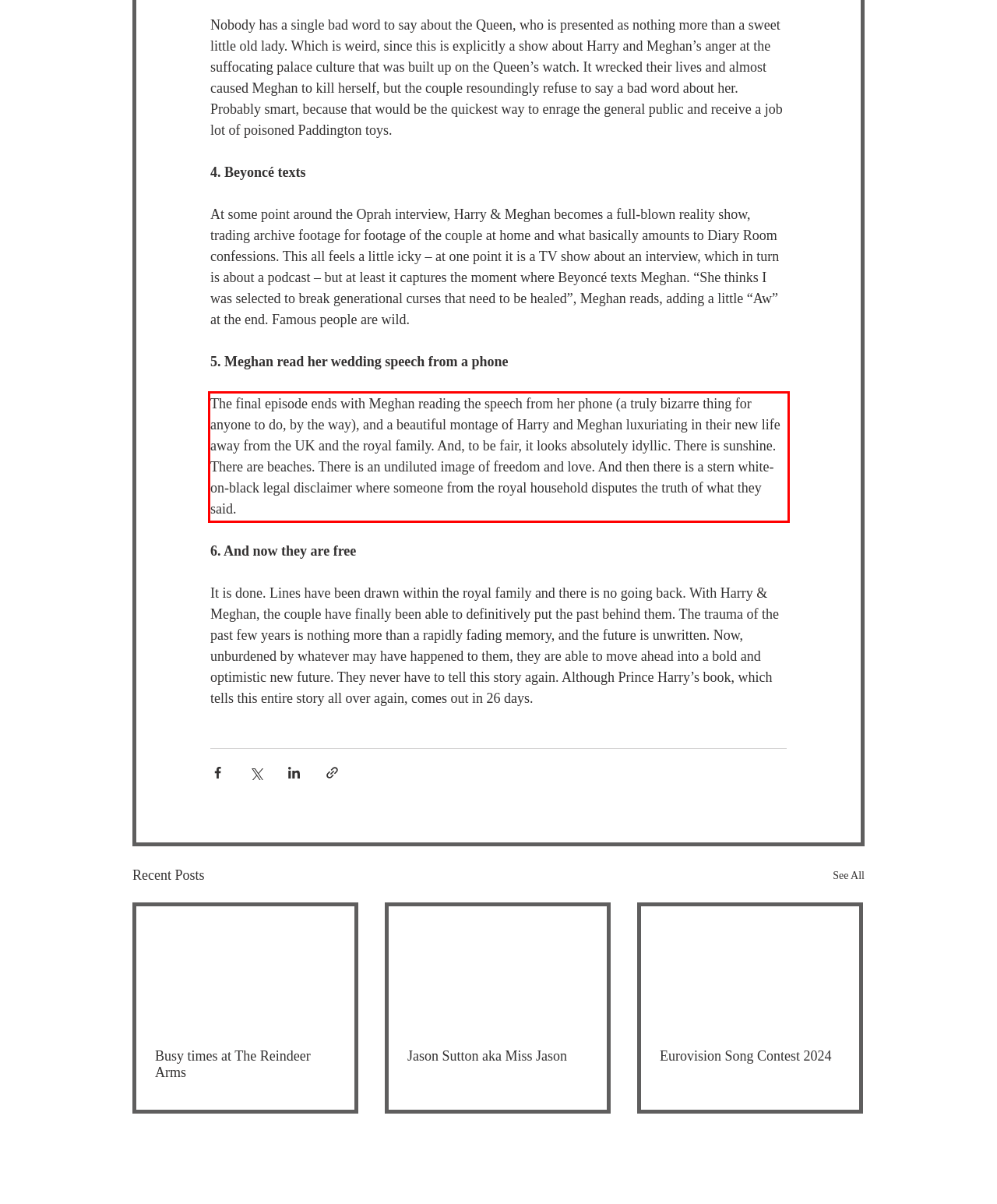Using the provided screenshot of a webpage, recognize and generate the text found within the red rectangle bounding box.

The final episode ends with Meghan reading the speech from her phone (a truly bizarre thing for anyone to do, by the way), and a beautiful montage of Harry and Meghan luxuriating in their new life away from the UK and the royal family. And, to be fair, it looks absolutely idyllic. There is sunshine. There are beaches. There is an undiluted image of freedom and love. And then there is a stern white-on-black legal disclaimer where someone from the royal household disputes the truth of what they said.